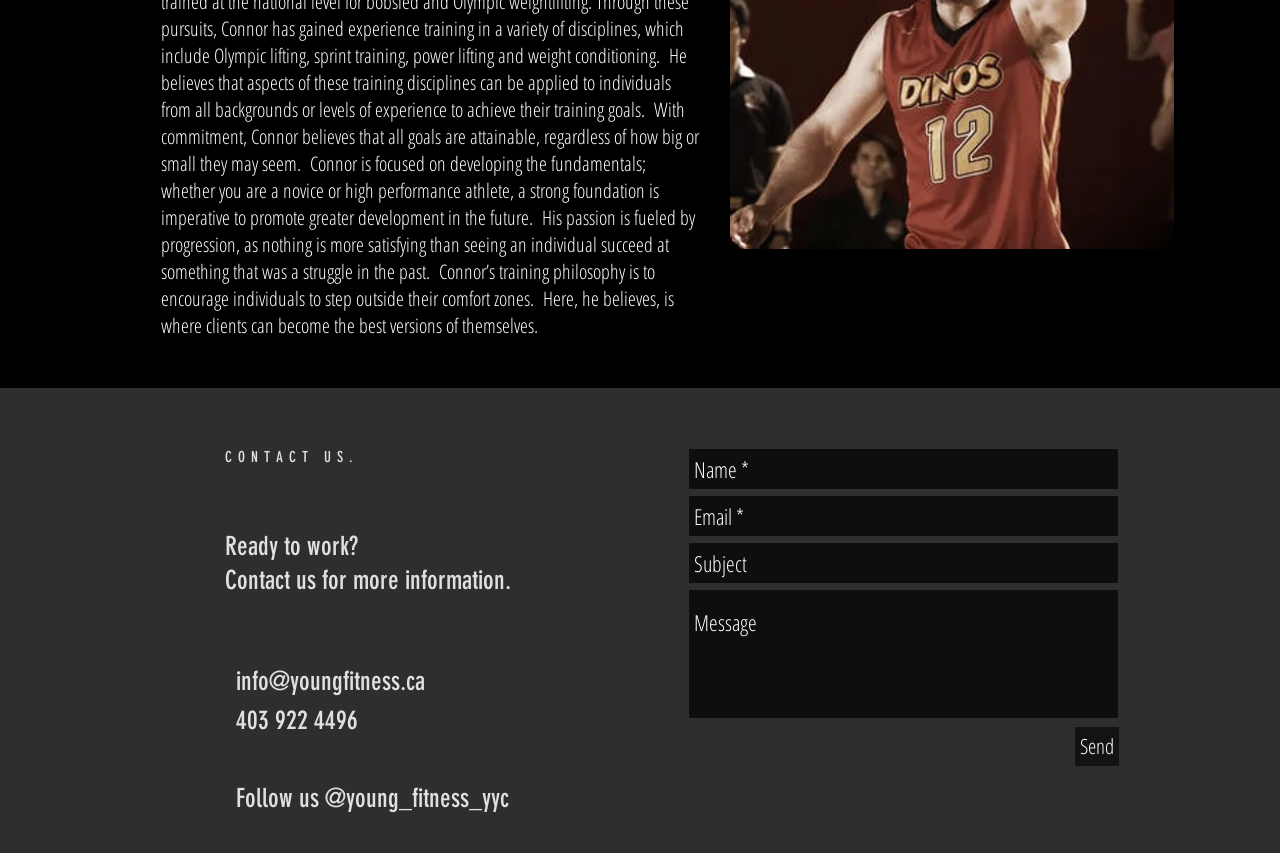Identify the bounding box for the described UI element: "info@youngfitness.ca".

[0.184, 0.781, 0.332, 0.817]